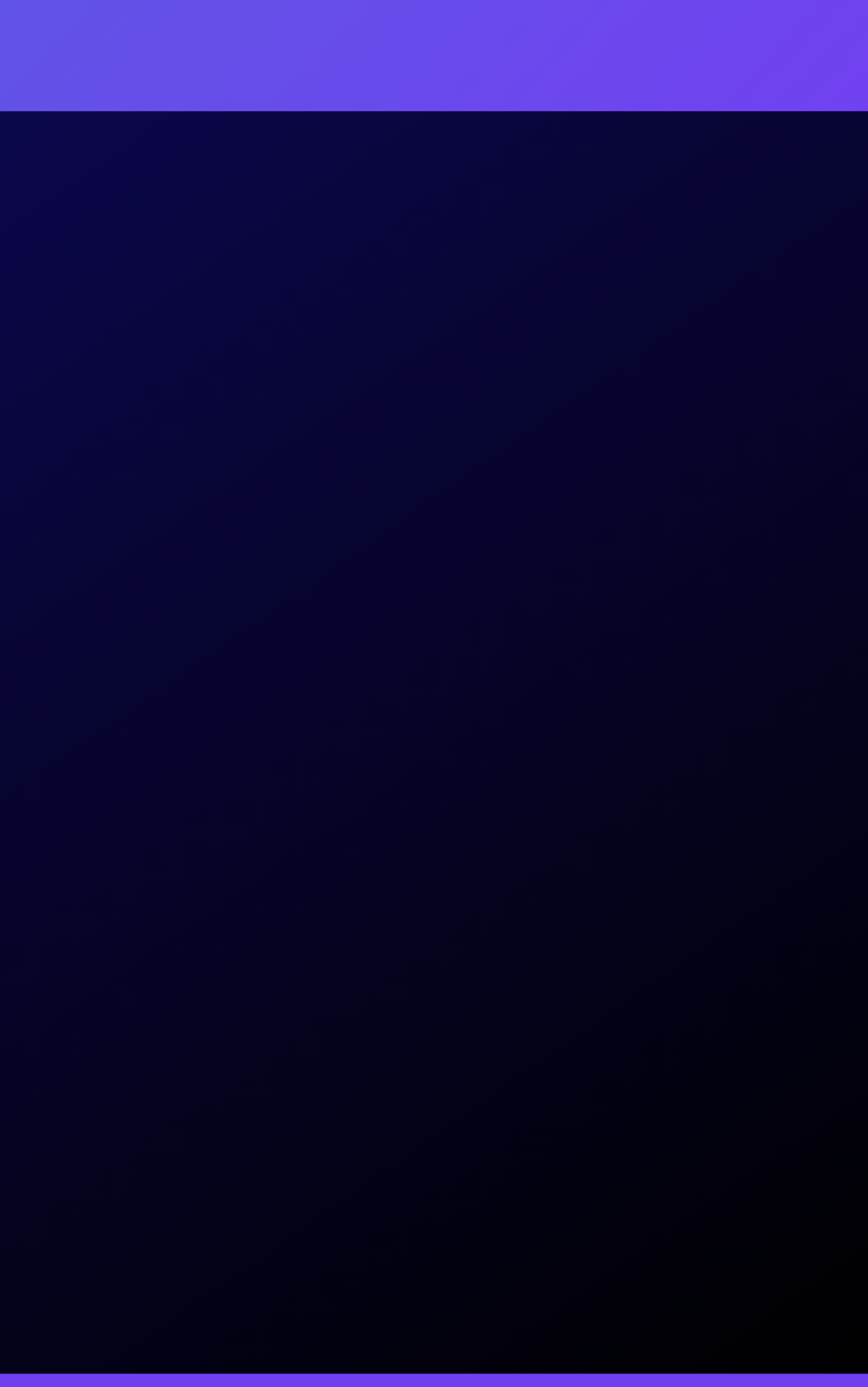Can you specify the bounding box coordinates for the region that should be clicked to fulfill this instruction: "Visit Twitter".

[0.114, 0.39, 0.278, 0.454]